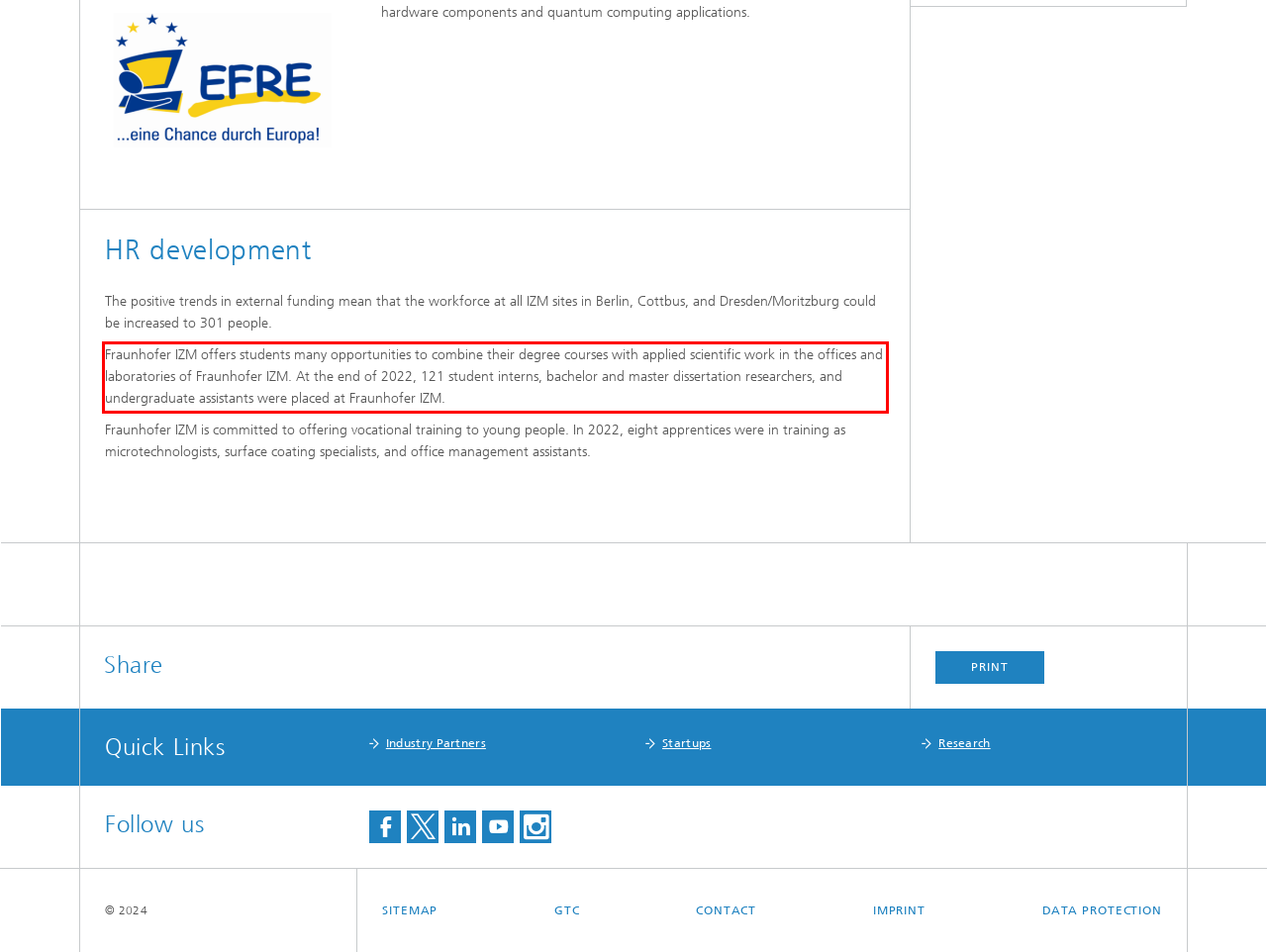There is a screenshot of a webpage with a red bounding box around a UI element. Please use OCR to extract the text within the red bounding box.

Fraunhofer IZM offers students many opportunities to combine their degree courses with applied scientific work in the offices and laboratories of Fraunhofer IZM. At the end of 2022, 121 student interns, bachelor and master dissertation researchers, and undergraduate assistants were placed at Fraunhofer IZM.